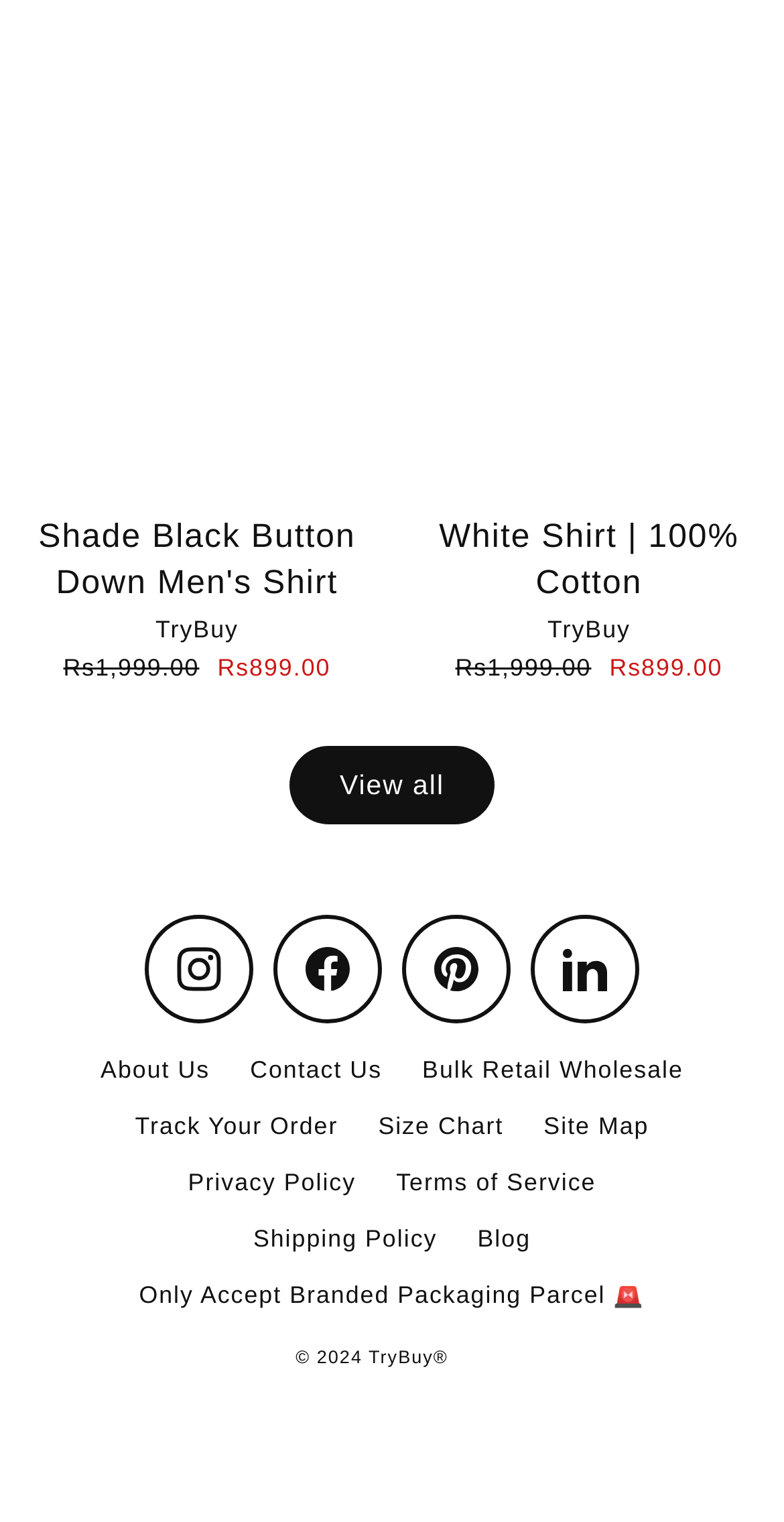Can you specify the bounding box coordinates for the region that should be clicked to fulfill this instruction: "Track your order".

[0.147, 0.723, 0.457, 0.76]